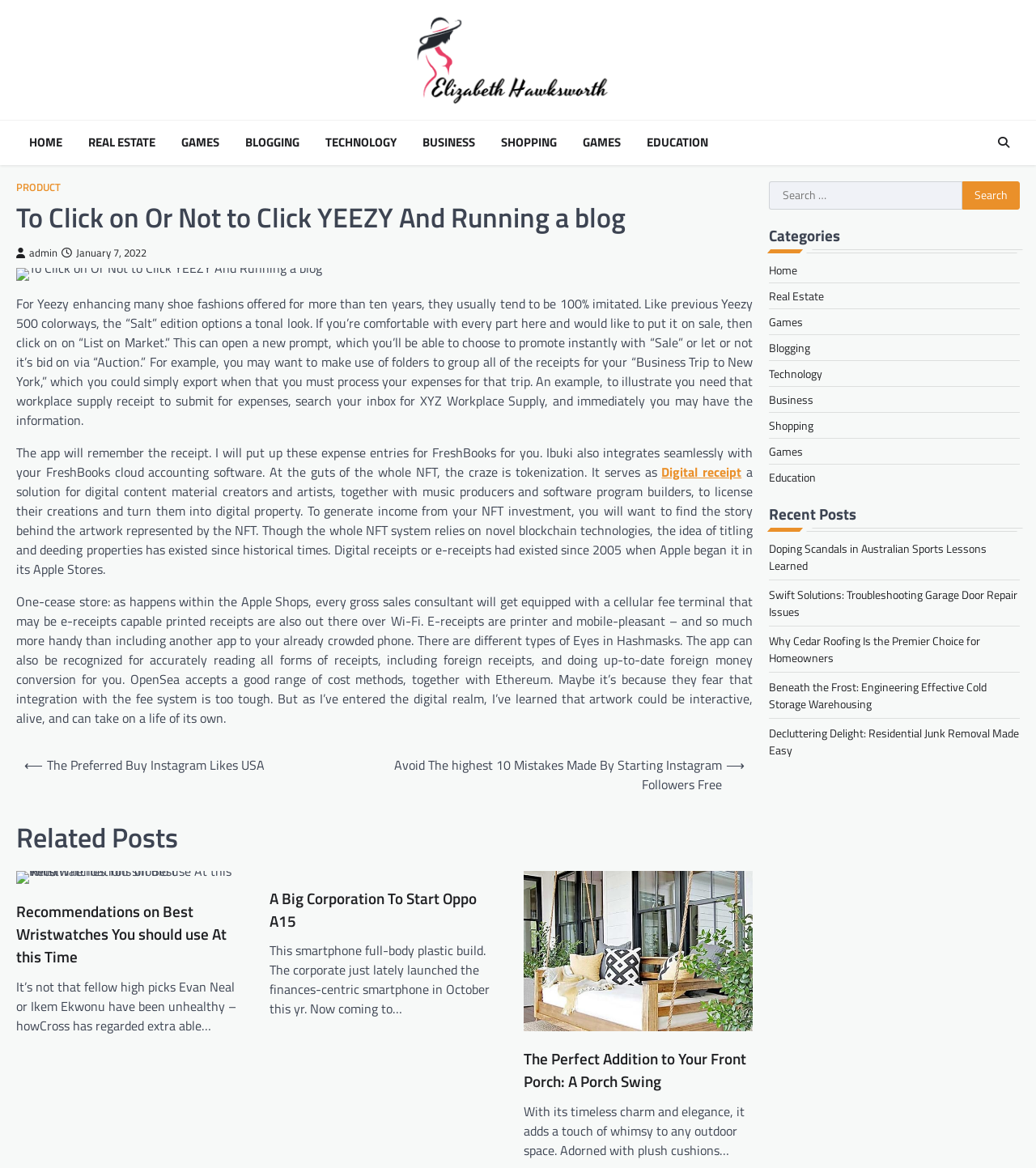Can you identify the bounding box coordinates of the clickable region needed to carry out this instruction: 'View 'The Perfect Addition to Your Front Porch: A Porch Swing''? The coordinates should be four float numbers within the range of 0 to 1, stated as [left, top, right, bottom].

[0.505, 0.897, 0.727, 0.936]